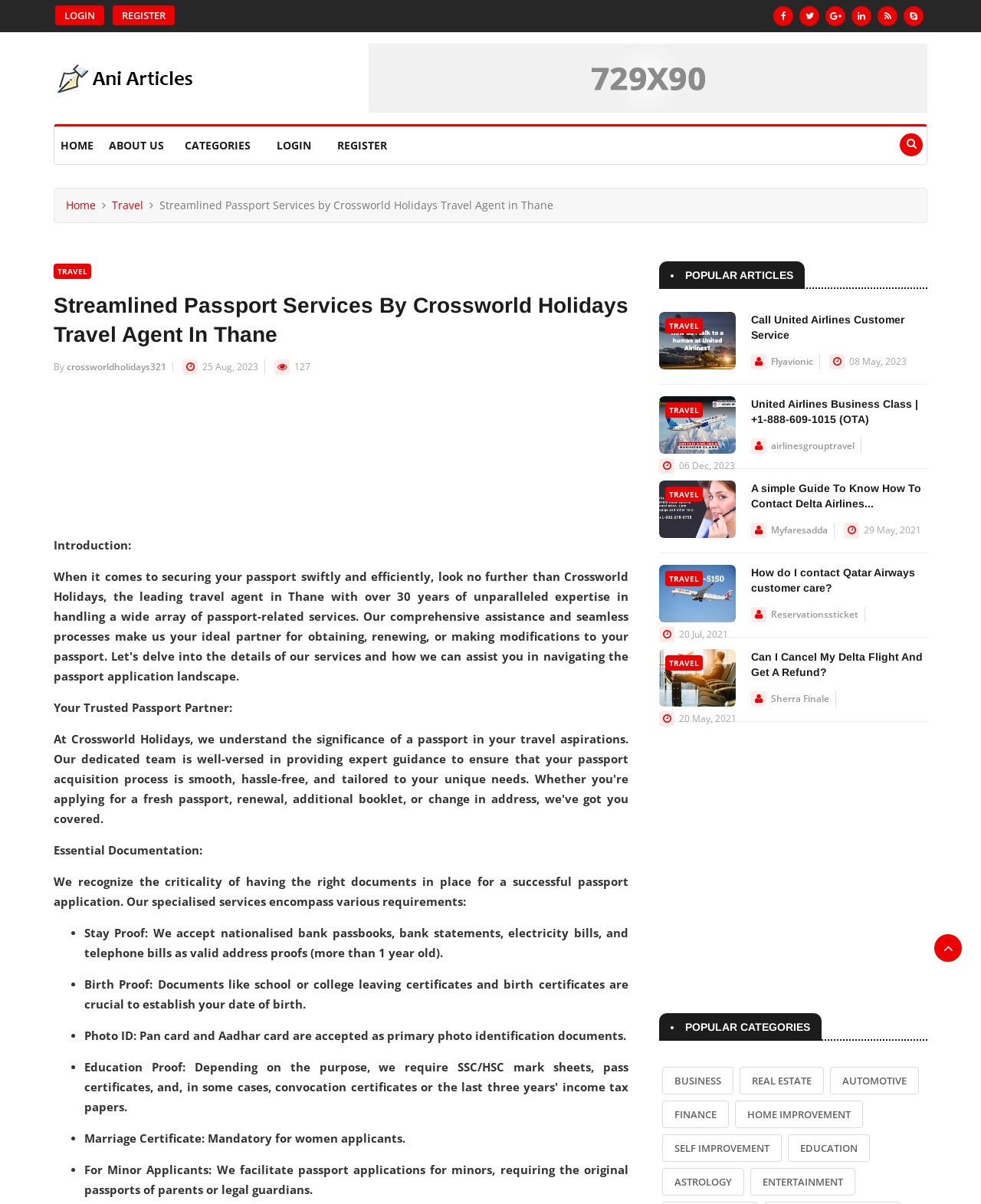What is the purpose of the 'Streamlined Passport Services'?
Respond to the question with a single word or phrase according to the image.

To assist with obtaining, renewing, or modifying passports